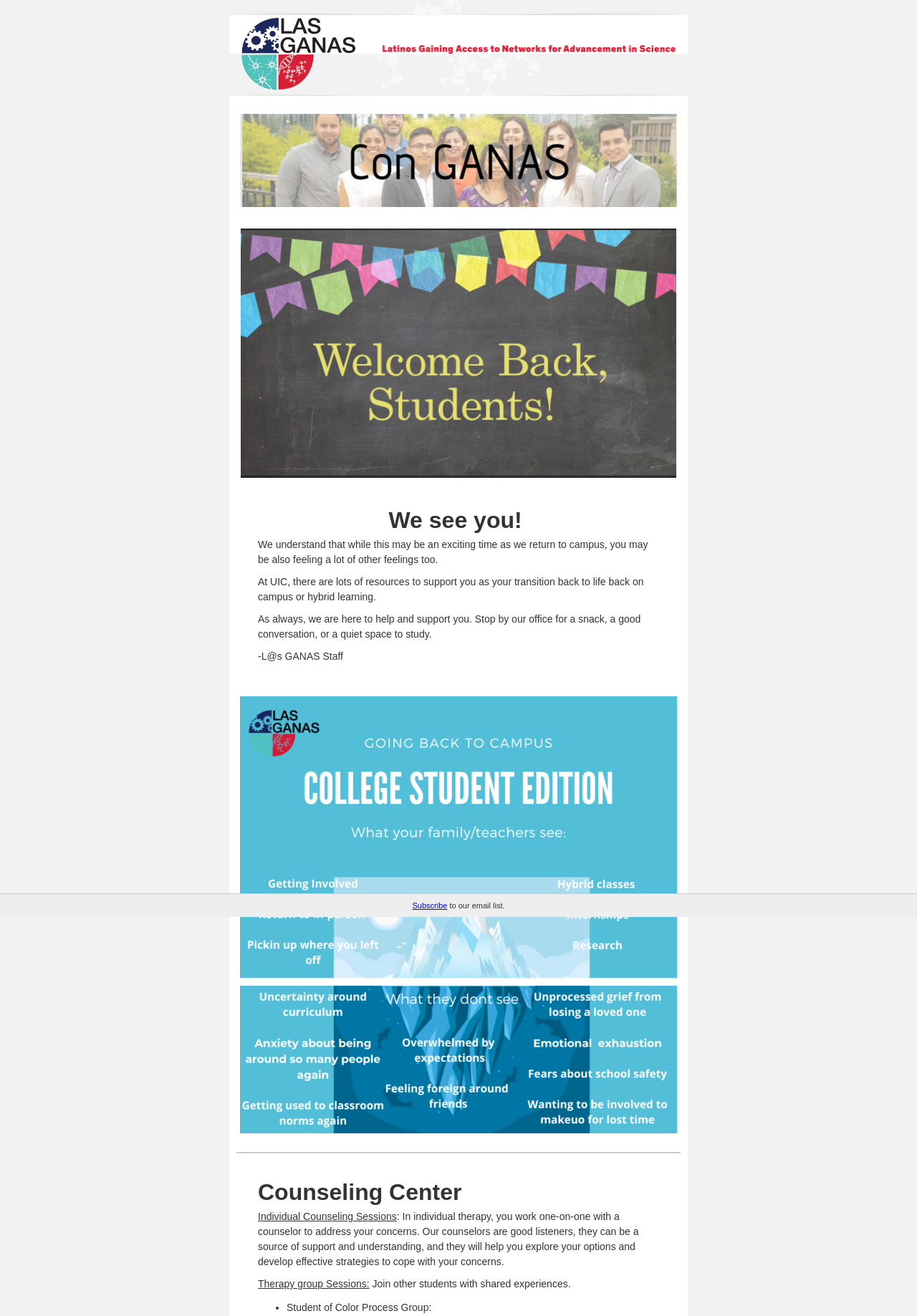What is the format of the webpage?
Based on the image, give a concise answer in the form of a single word or short phrase.

Newsletter